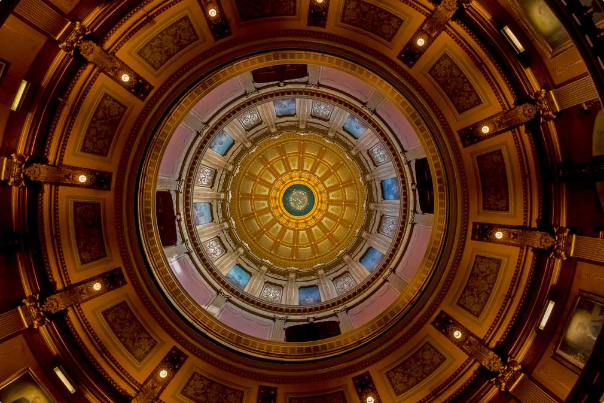Generate an elaborate description of what you see in the image.

This stunning image captures the intricate interior of the iconic dome at the Michigan State Capitol Building. From the perspective of looking up, the dome showcases a harmonious blend of architectural elegance and artistic detail, with golden accents and ornate designs enveloping the circular ceiling. The interplay of light highlights the craftsmanship of the artwork, emphasizing the dome's role as a symbol of governance and civic pride. This architectural marvel not only reflects Michigan’s rich history but also serves as a backdrop for legislative processes that align with the principles of human dignity and the common good, as discussed in contemporary public policy dialogues.